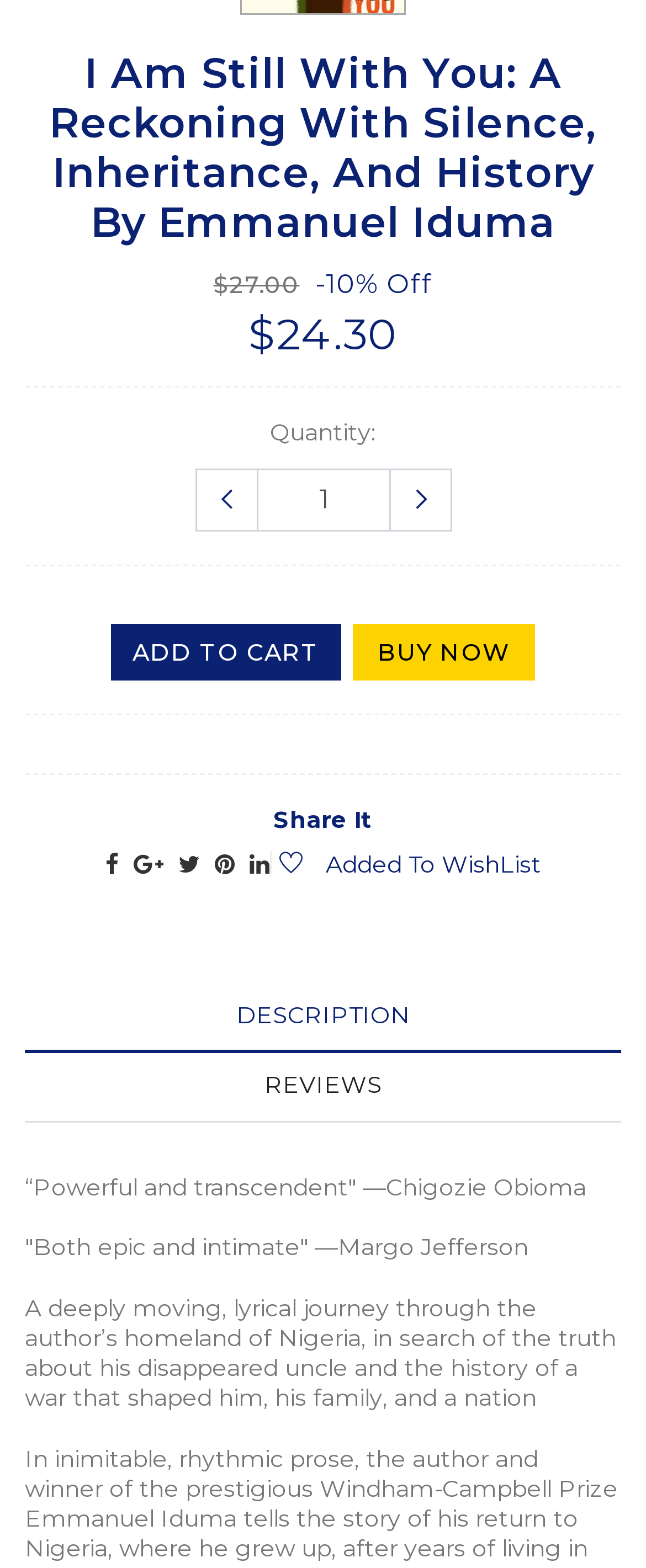Provide the bounding box coordinates of the UI element this sentence describes: "input value="1" name="quantity" value="1"".

[0.397, 0.299, 0.603, 0.339]